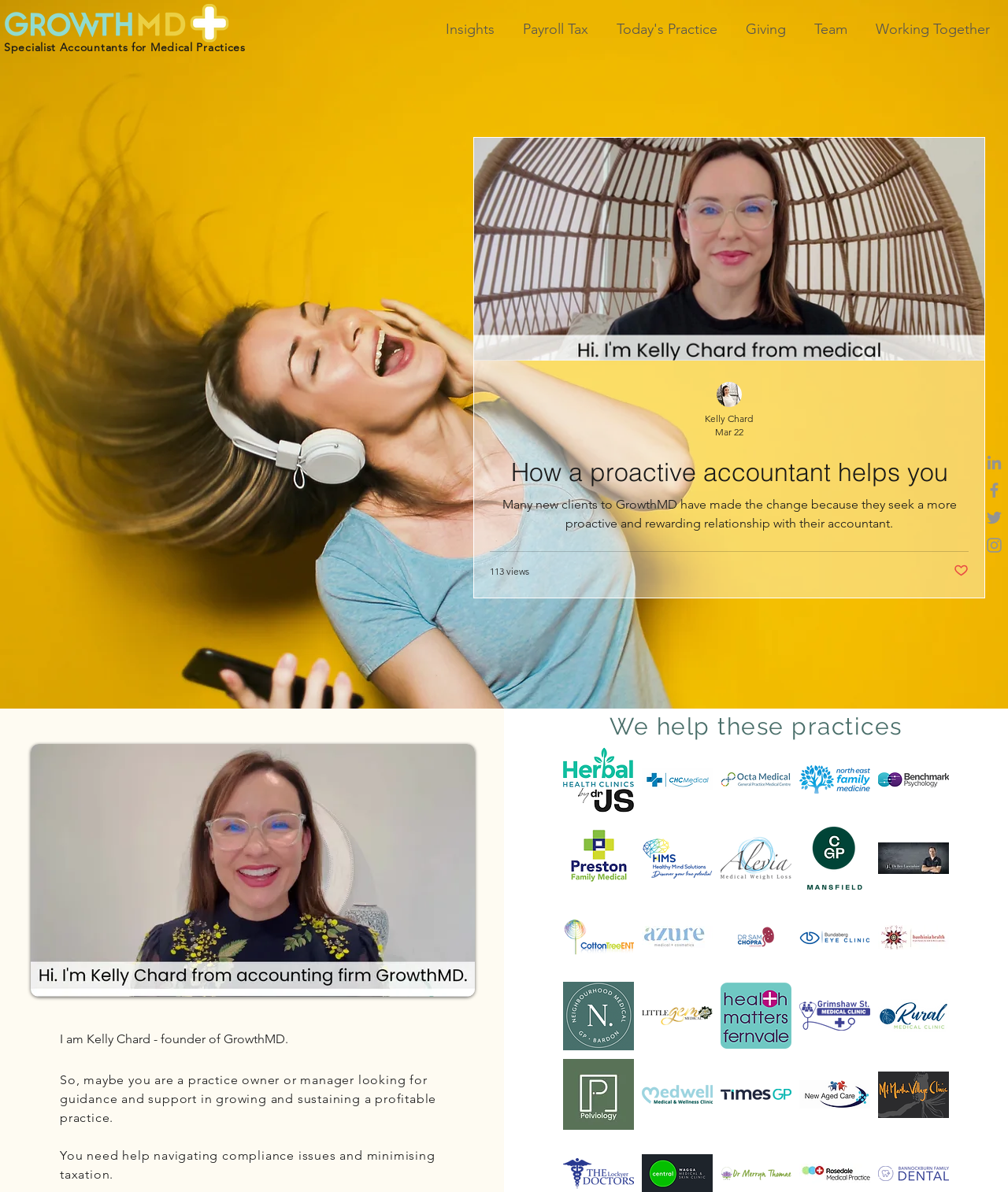Summarize the webpage comprehensively, mentioning all visible components.

The webpage is about GrowthMD, a specialist accounting firm for medical practices and healthcare professionals in Australia. At the top, there is a logo and a navigation menu with links to "Insights", "Payroll Tax", "Today's Practice", "Giving", "Team", and "Working Together". Below the navigation menu, there is a hero image that spans the entire width of the page.

On the left side of the page, there is a section with a heading "Specialist Accountants for Medical Practices" and a brief introduction to GrowthMD. Below this section, there is a post list with a featured article titled "How a proactive accountant helps you" written by Kelly Chard, the founder of GrowthMD. The article has a brief summary and a "Read more" link.

To the right of the post list, there is a section with a heading "We help these practices" that lists several medical practices and healthcare organizations that GrowthMD has worked with, each with a link and an image.

At the bottom of the page, there are social media links to LinkedIn, Facebook, Twitter, and Instagram, as well as a call-to-action button to play a video. There are also three paragraphs of text that introduce Kelly Chard and describe the services offered by GrowthMD.

Overall, the webpage has a clean and organized layout, with clear headings and concise text that effectively communicates the services and expertise of GrowthMD.